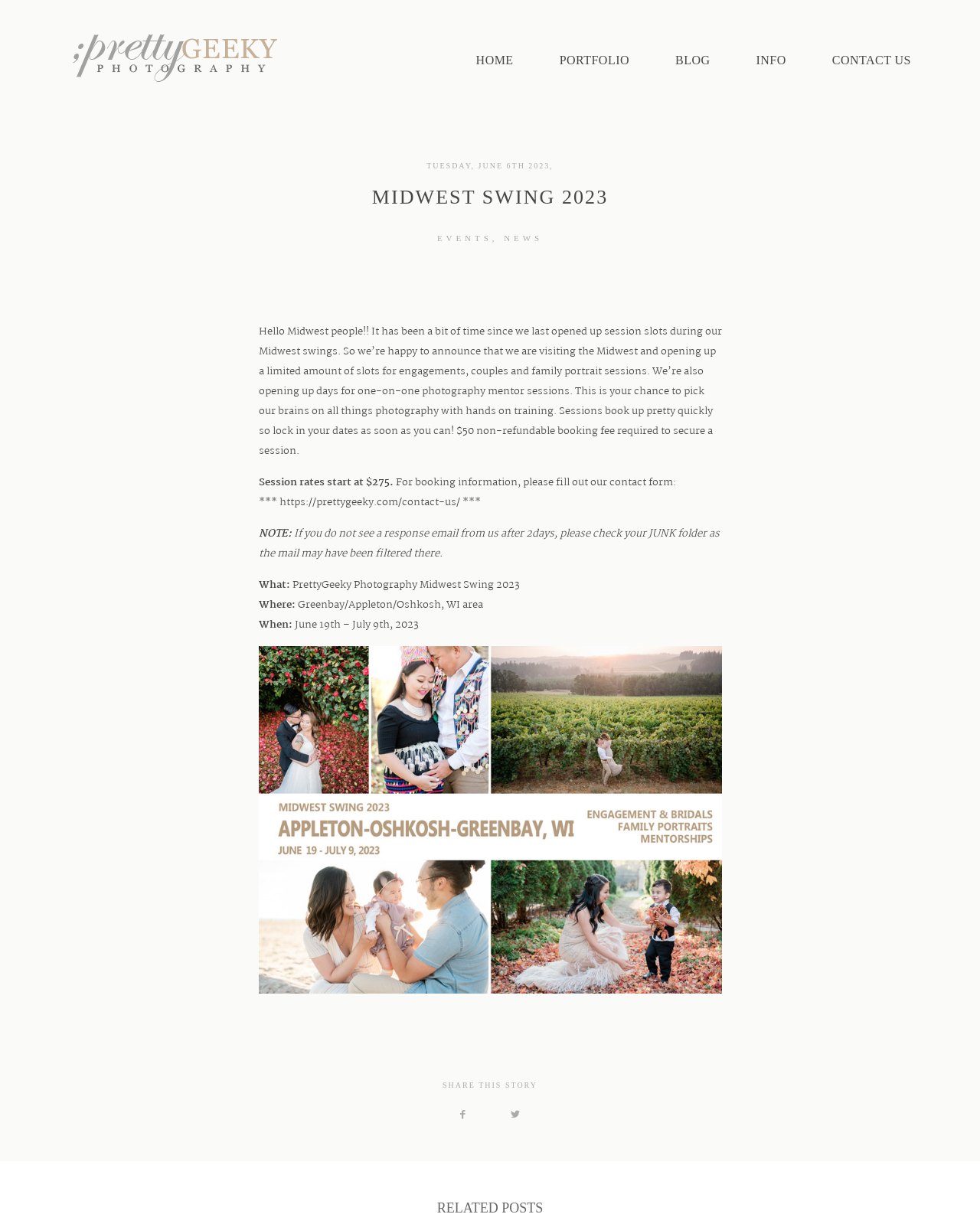From the element description: "About Us", extract the bounding box coordinates of the UI element. The coordinates should be expressed as four float numbers between 0 and 1, in the order [left, top, right, bottom].

[0.728, 0.096, 0.845, 0.124]